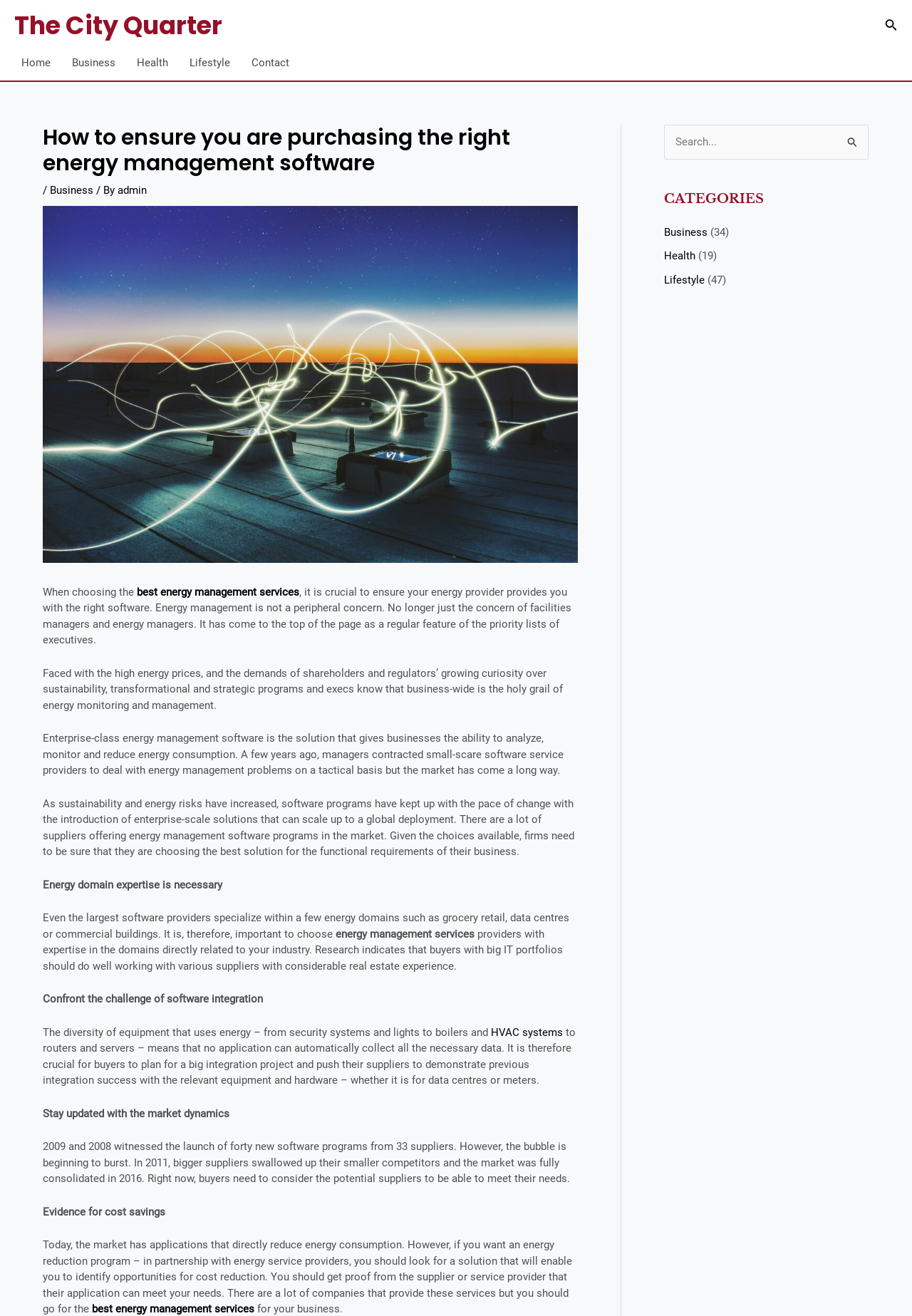Please examine the image and answer the question with a detailed explanation:
What should businesses look for in an energy management service provider?

The webpage suggests that businesses should look for evidence from the supplier or service provider that their application can meet their needs and provide cost savings. This could include proof of previous success in reducing energy consumption and costs.